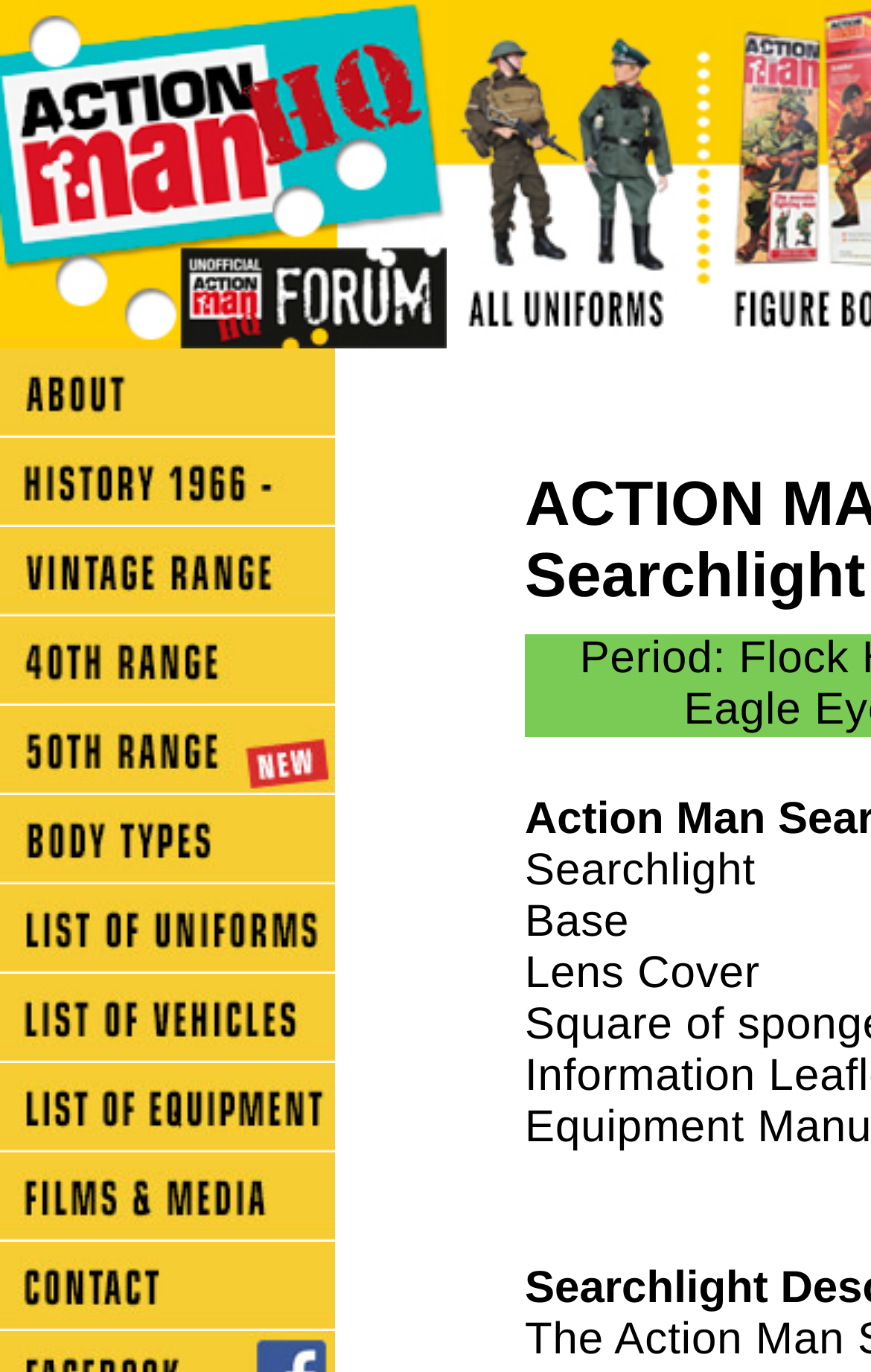Please give a concise answer to this question using a single word or phrase: 
What is the text of the second StaticText element?

Lens Cover